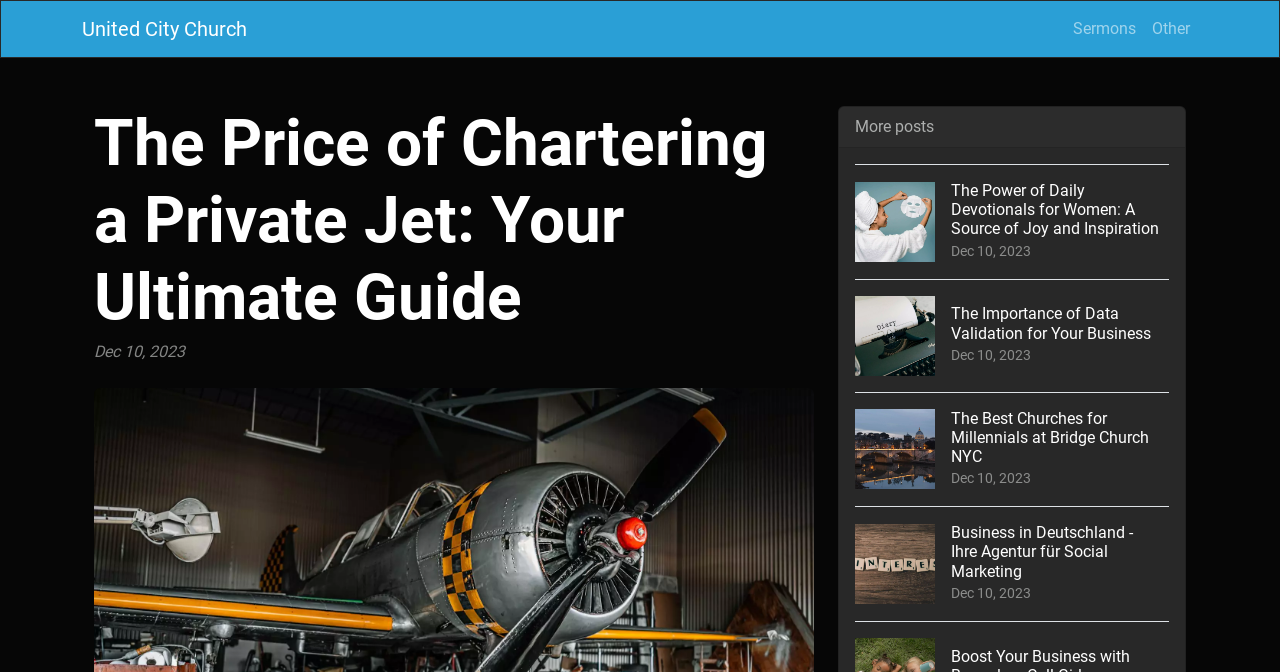With reference to the screenshot, provide a detailed response to the question below:
How many columns are there in the layout below the header?

I inferred the number of columns by looking at the bounding box coordinates of the elements below the header. The links and images are arranged in two columns, with the links on the left and the images on the right.